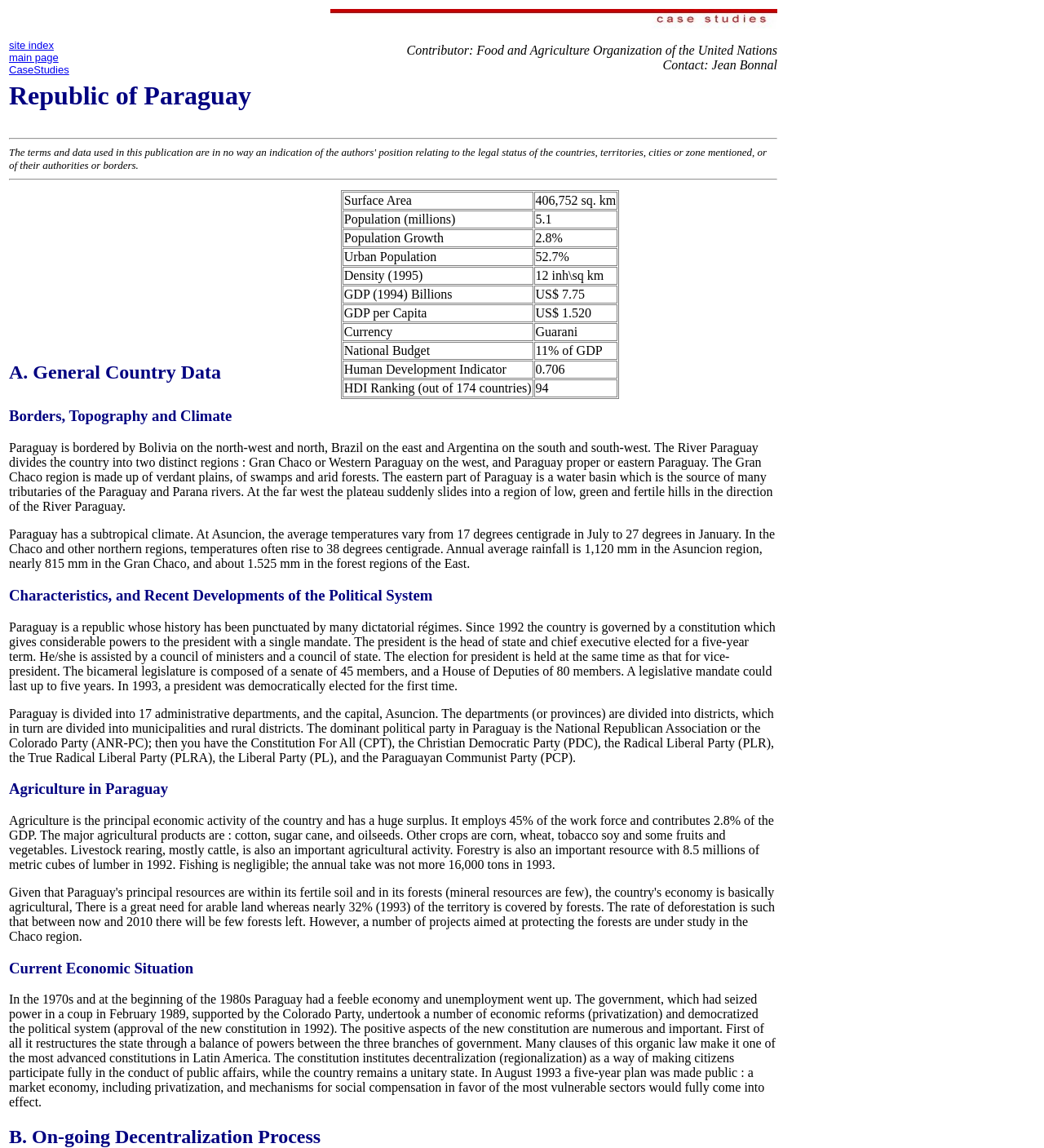What is the main economic activity of Paraguay? Analyze the screenshot and reply with just one word or a short phrase.

Agriculture